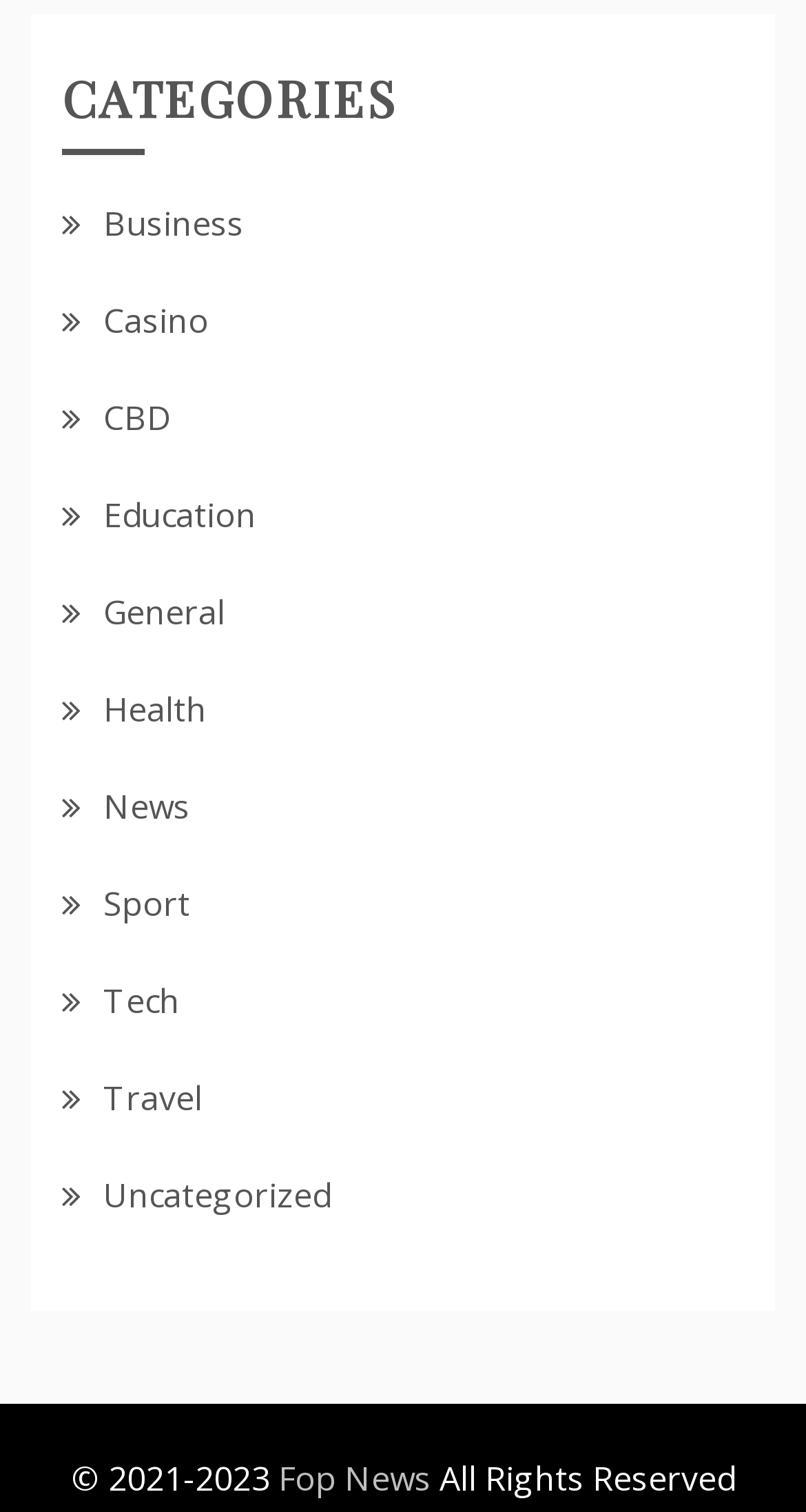Determine the bounding box for the UI element described here: "Tech".

[0.128, 0.647, 0.223, 0.677]